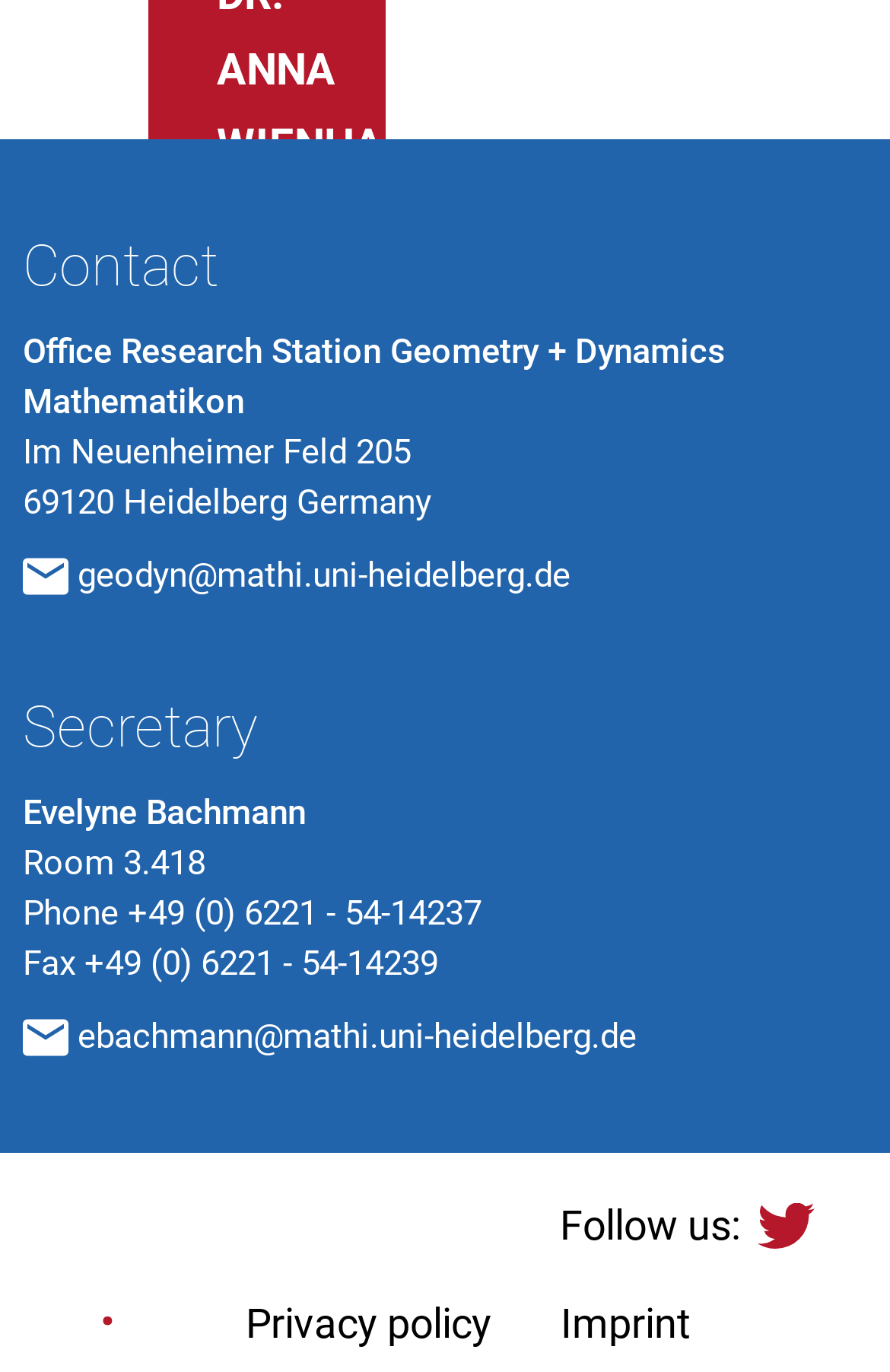What is the phone number of the secretary?
We need a detailed and meticulous answer to the question.

The question asks for the phone number of the secretary. By looking at the webpage, we can find the answer in the link element '+49 (0) 6221 - 54-14237' which is located under the 'Secretary' heading.